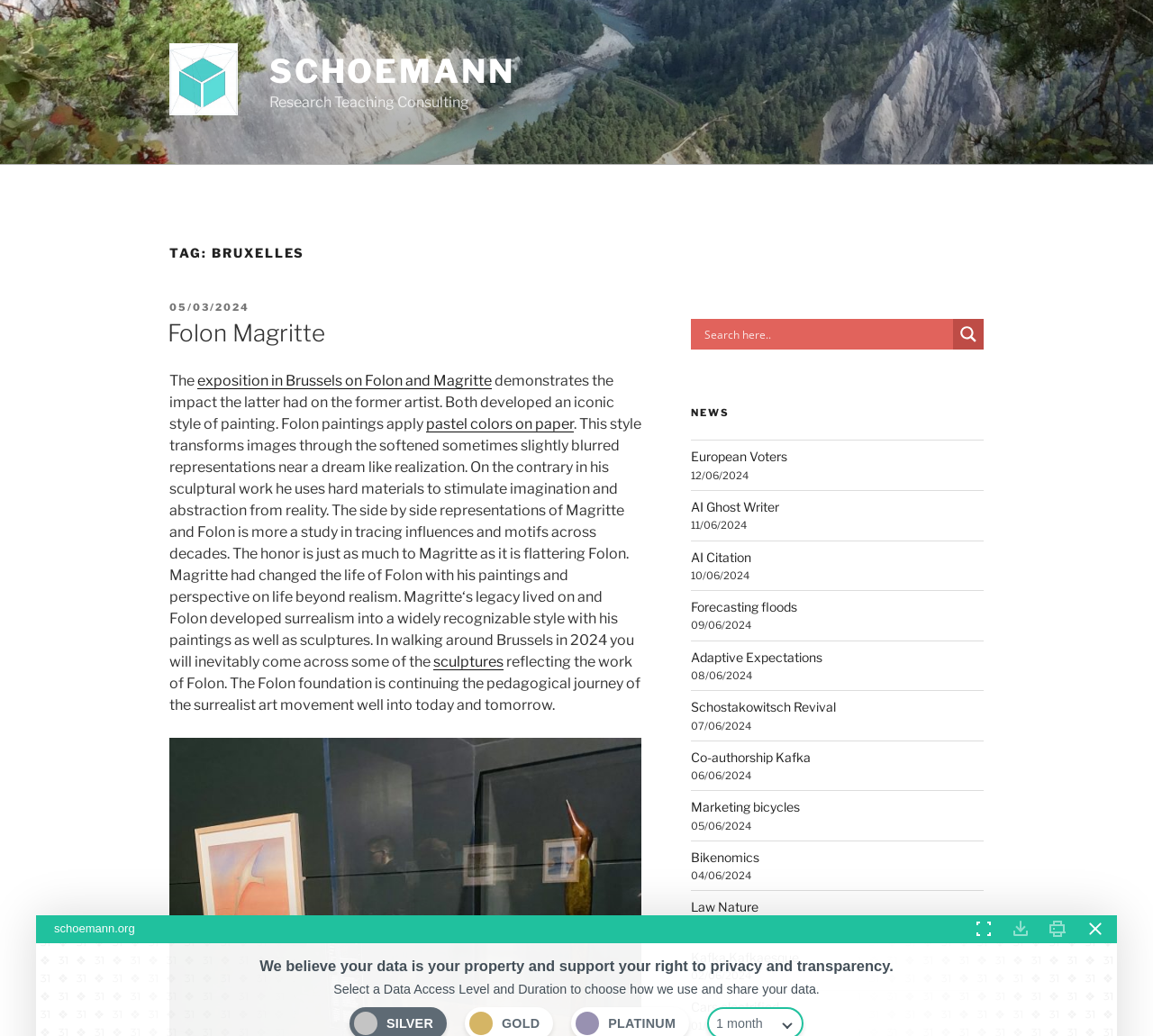Give a comprehensive overview of the webpage, including key elements.

The webpage is titled "Bruxelles – Schoemann" and has a prominent link and image with the same name at the top left corner. Below this, there is a heading "TAG: BRUXELLES" that spans across the top of the page. Under this heading, there is a section with a posted date "05/03/2024" and a heading "Folon Magritte" that links to an exposition in Brussels about the artists Folon and Magritte. The text describes how Folon's work was influenced by Magritte and how both artists developed a unique style of painting.

To the right of this section, there is a search form with a search input box and a search magnifier button. Below the search form, there is a heading "NEWS" that lists several news articles with links and dates ranging from 12/06/2024 to 01/06/2024. The news articles have titles such as "European Voters", "AI Ghost Writer", and "Forecasting floods".

At the bottom of the page, there is a section with several buttons, including "Expand Toggle", "Download Consent", "Print Consent", and "Close Compliance". There is also a statement about data privacy and transparency, followed by a section that allows users to select a data access level and duration.

On the bottom left corner of the page, there is a link to "schoemann.org". The page has a total of 5 buttons, 15 links, and 23 static text elements.